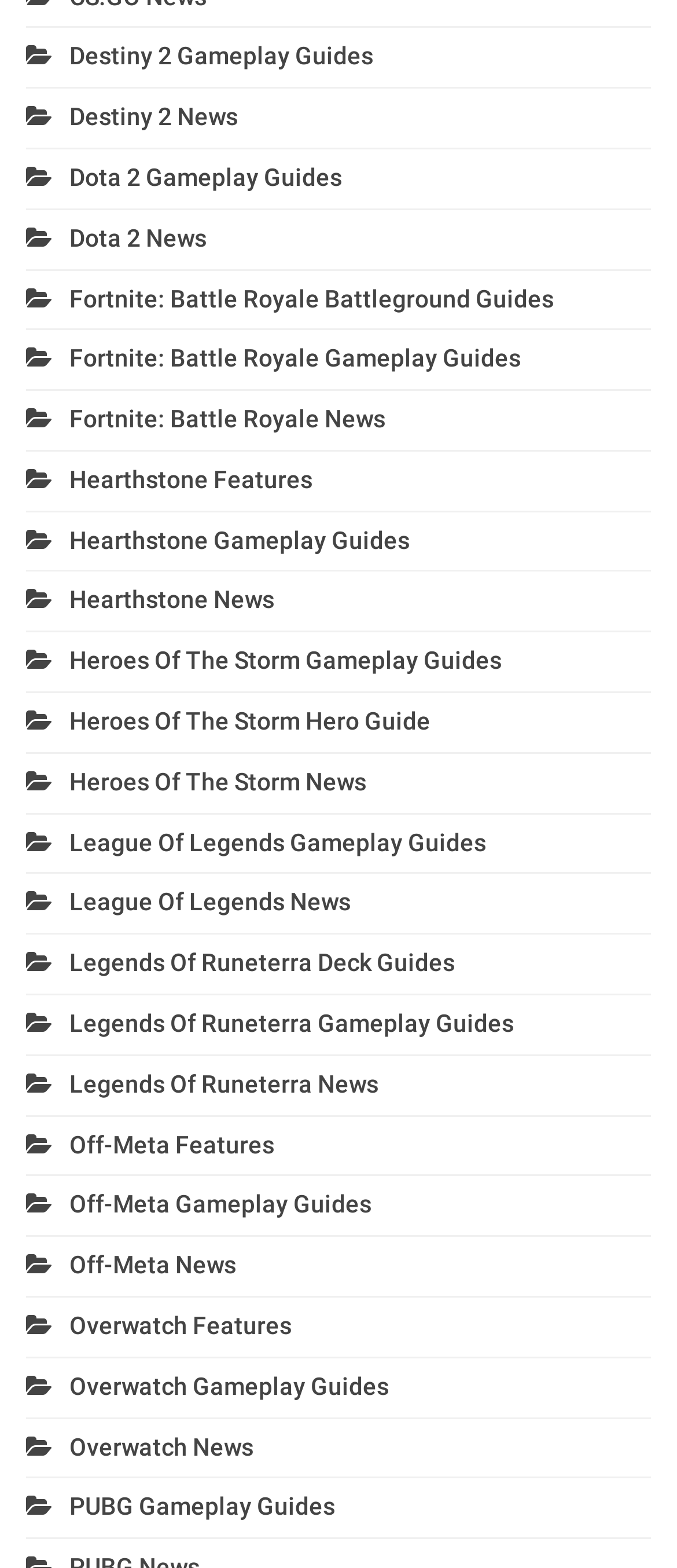Determine the bounding box coordinates of the clickable area required to perform the following instruction: "Read Fortnite: Battle Royale News". The coordinates should be represented as four float numbers between 0 and 1: [left, top, right, bottom].

[0.038, 0.258, 0.569, 0.276]